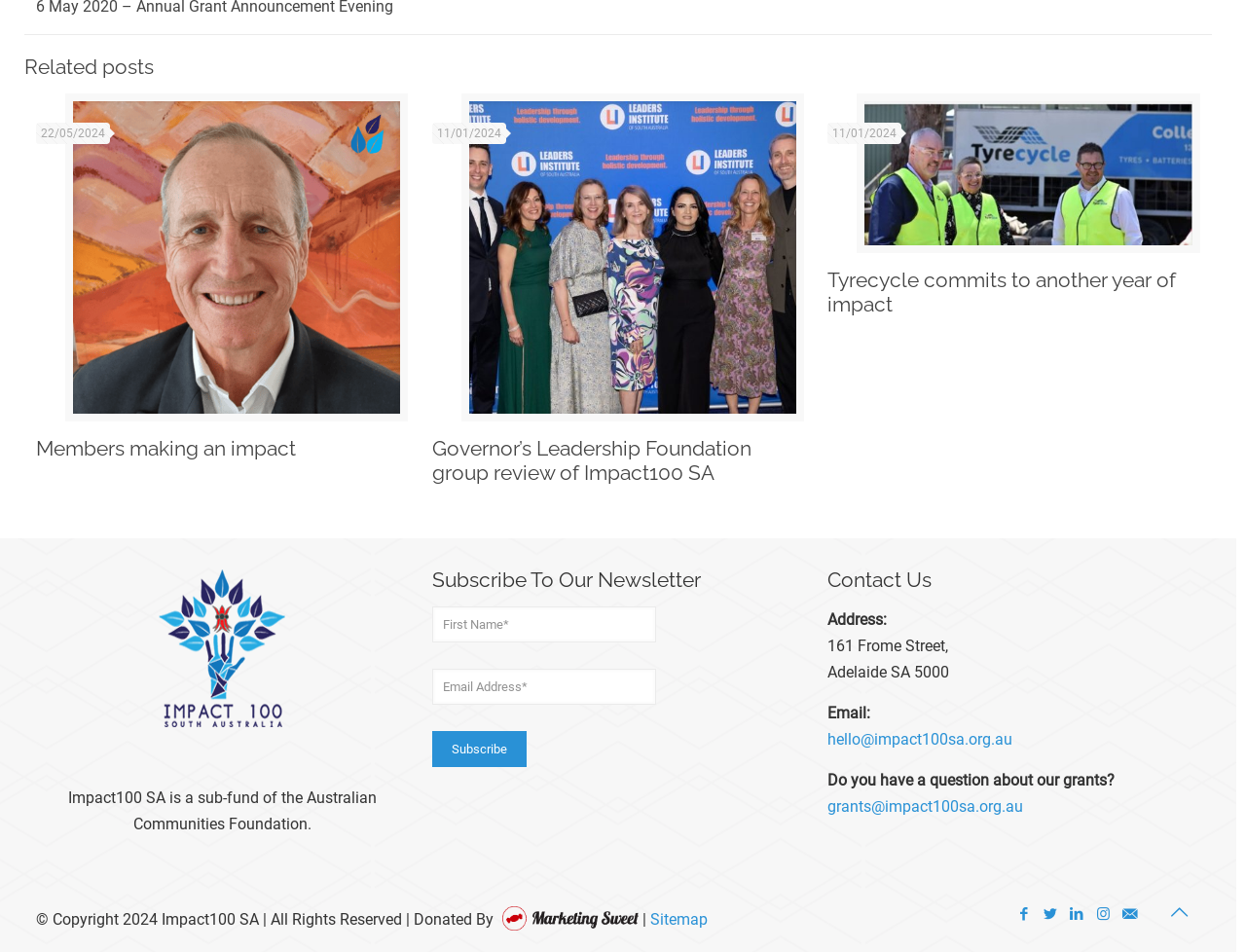Can you specify the bounding box coordinates of the area that needs to be clicked to fulfill the following instruction: "Click the 'Governor’s Leadership Foundation group review of Impact100 SA' link"?

[0.347, 0.458, 0.603, 0.509]